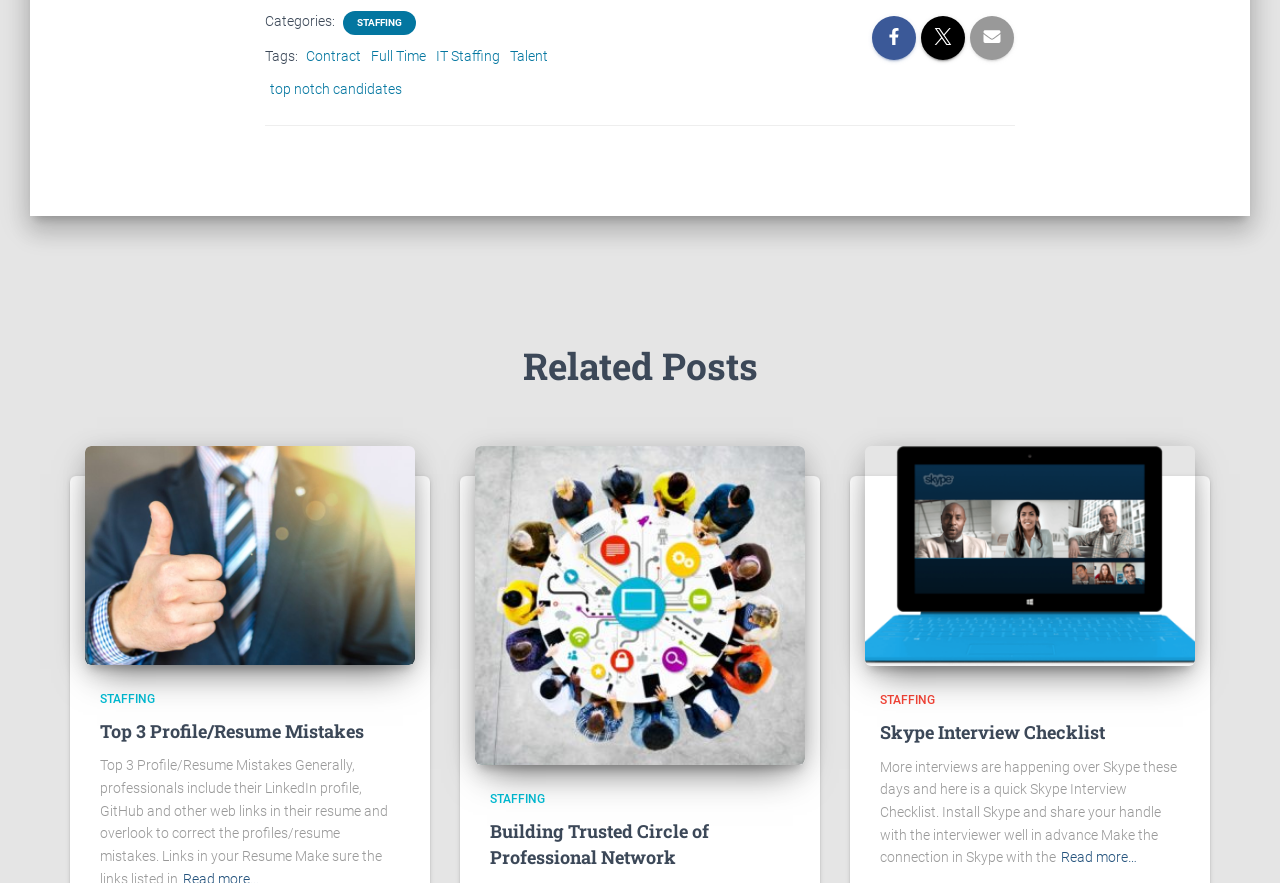Provide a one-word or short-phrase answer to the question:
What is the purpose of the Skype Interview Checklist?

Prepare for Skype interviews